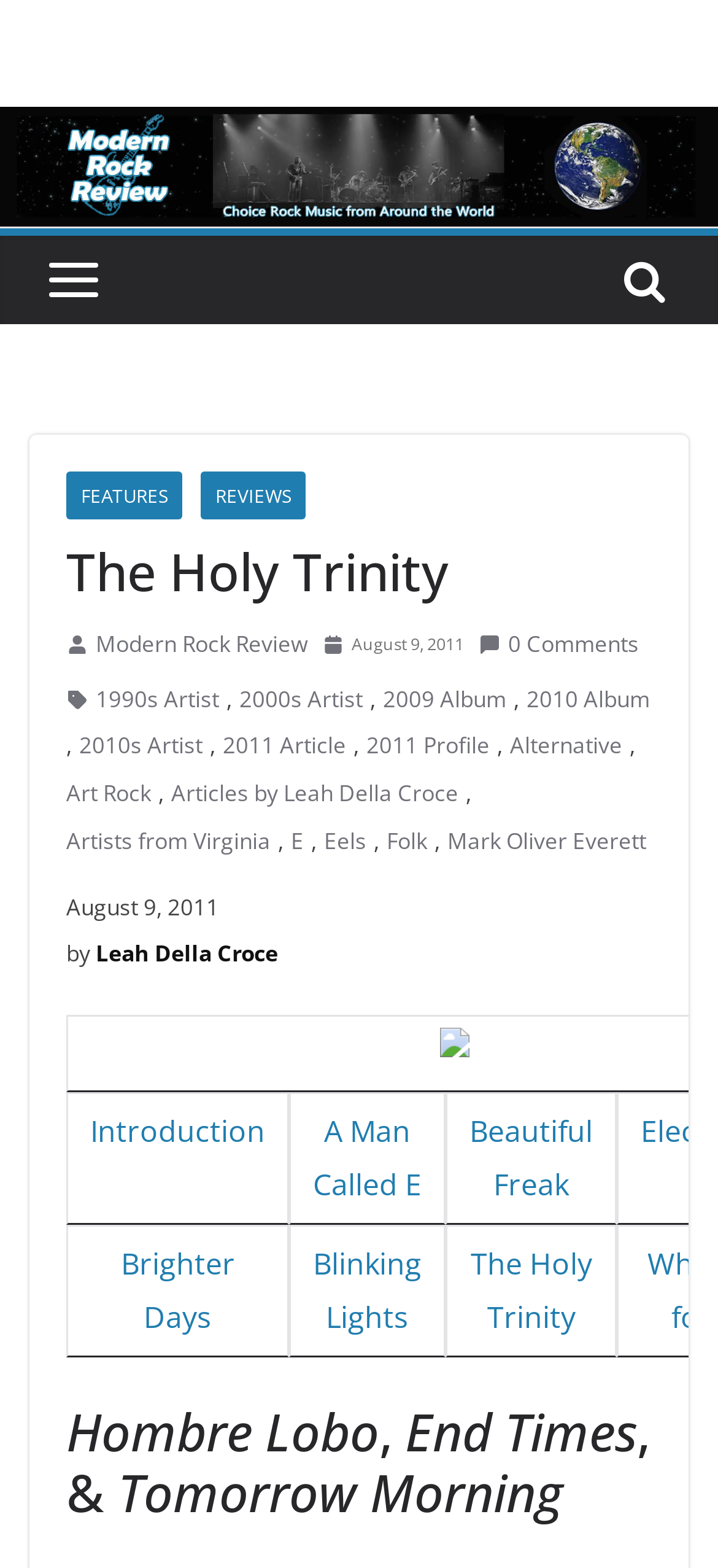Identify the bounding box coordinates for the region of the element that should be clicked to carry out the instruction: "Check 0 Comments". The bounding box coordinates should be four float numbers between 0 and 1, i.e., [left, top, right, bottom].

[0.667, 0.398, 0.89, 0.424]